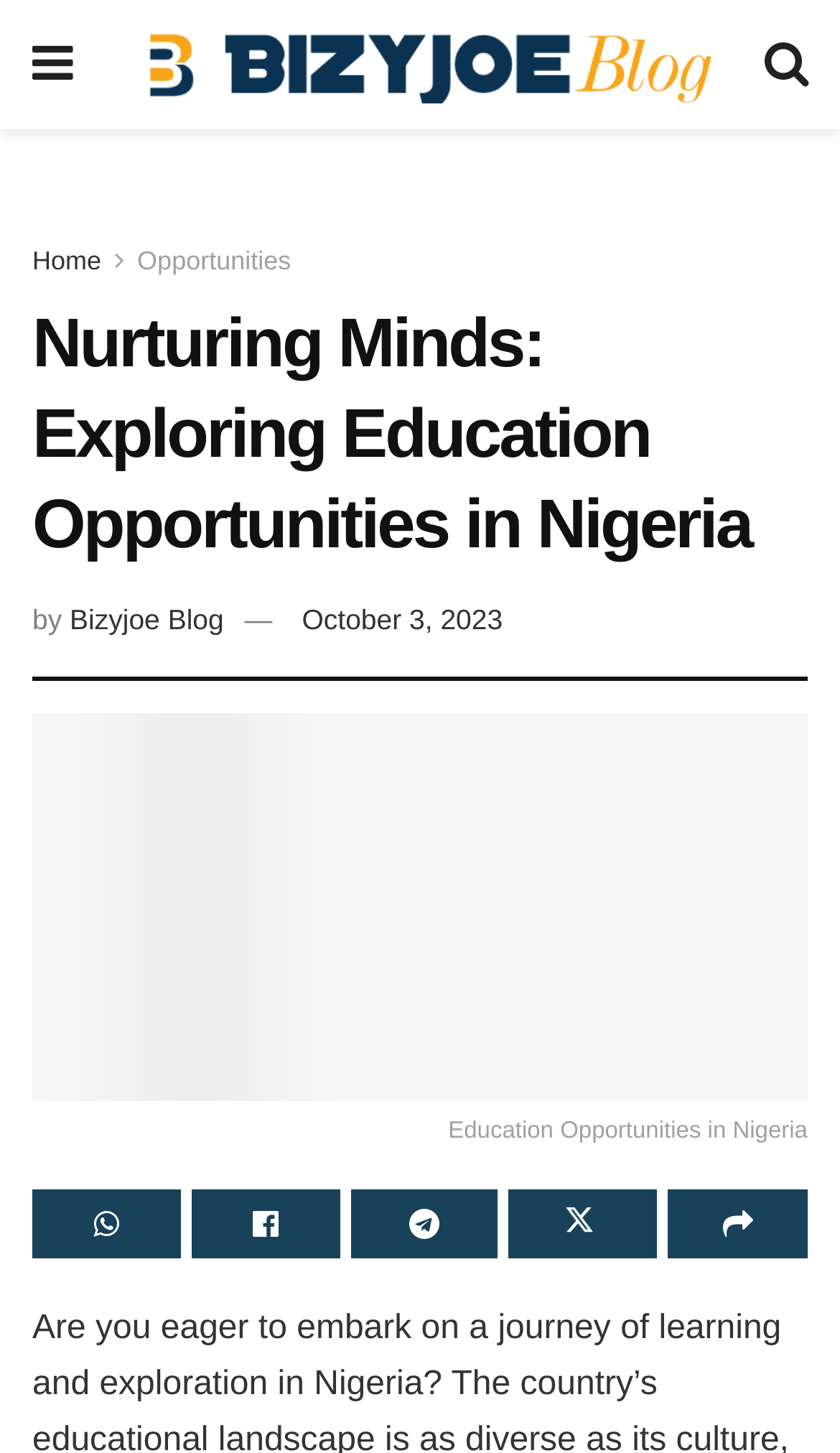Find the bounding box coordinates of the element to click in order to complete this instruction: "Check the author's blog". The bounding box coordinates must be four float numbers between 0 and 1, denoted as [left, top, right, bottom].

[0.083, 0.415, 0.266, 0.437]